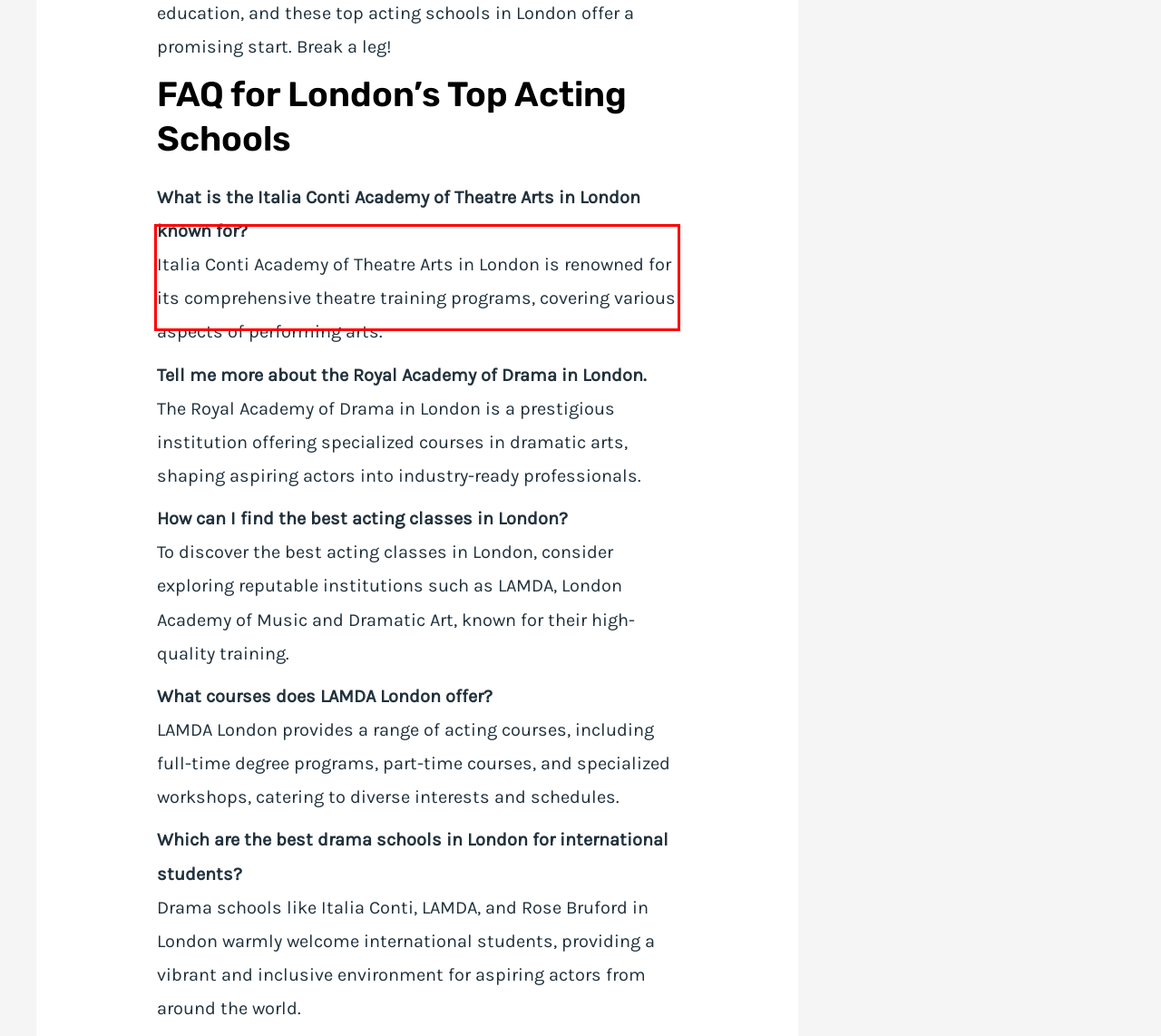In the given screenshot, locate the red bounding box and extract the text content from within it.

Italia Conti Academy of Theatre Arts in London is renowned for its comprehensive theatre training programs, covering various aspects of performing arts.